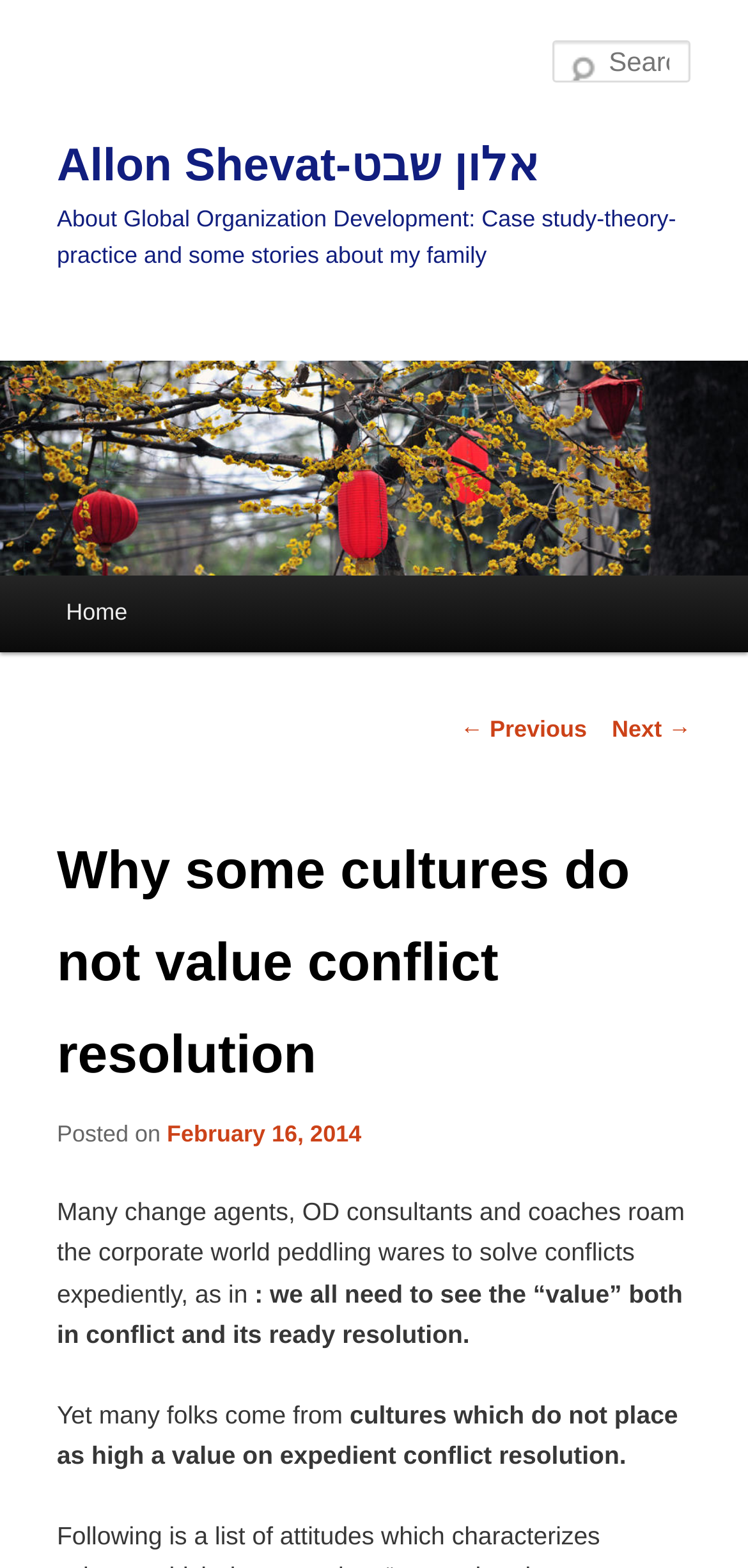Refer to the image and provide an in-depth answer to the question:
What is the author's name?

The author's name can be found in the heading element with the text 'Allon Shevat-אלון שבט' which appears multiple times on the webpage, indicating that it is the author's name.